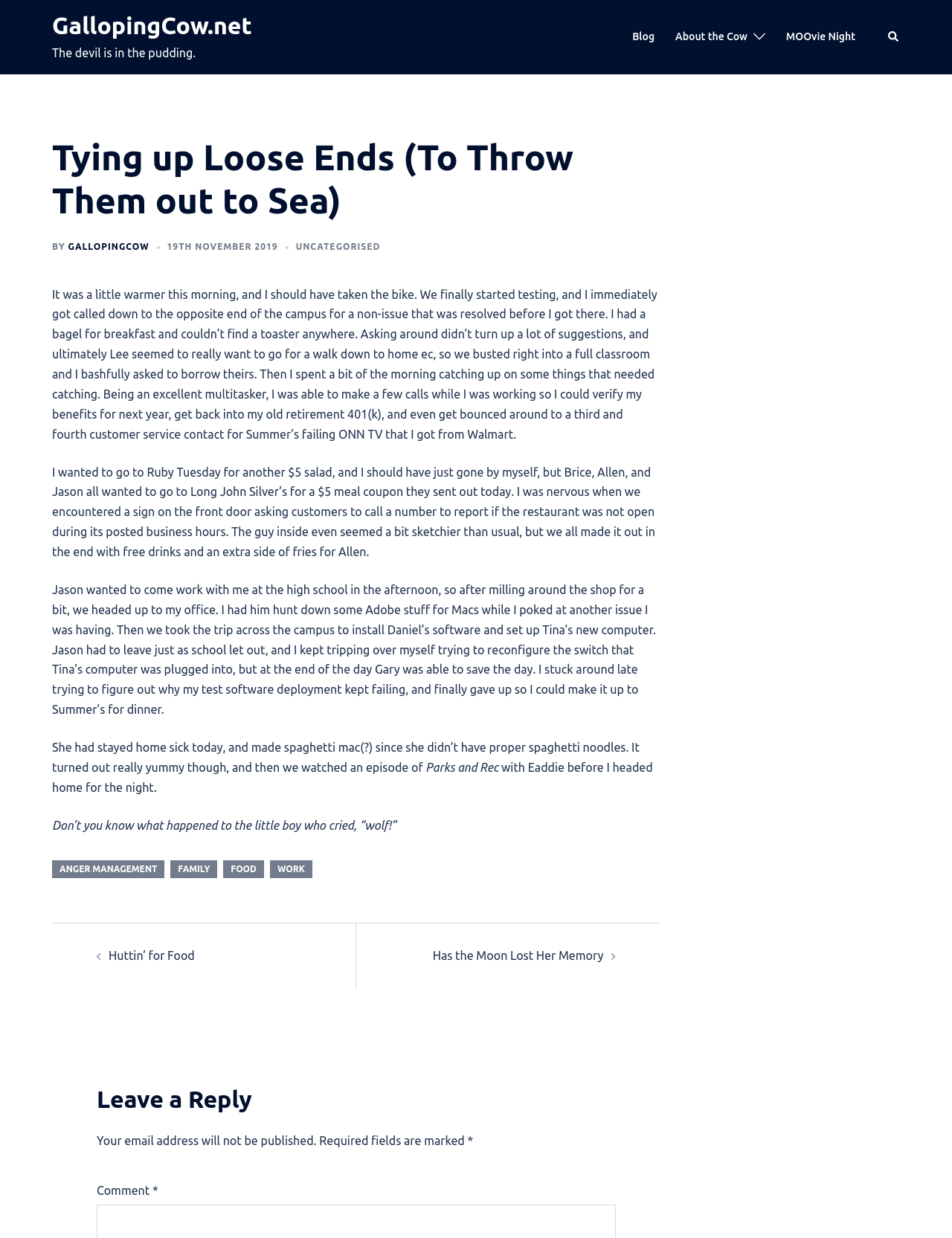Please predict the bounding box coordinates of the element's region where a click is necessary to complete the following instruction: "Read the 'ANGER MANAGEMENT' category". The coordinates should be represented by four float numbers between 0 and 1, i.e., [left, top, right, bottom].

[0.055, 0.695, 0.173, 0.709]